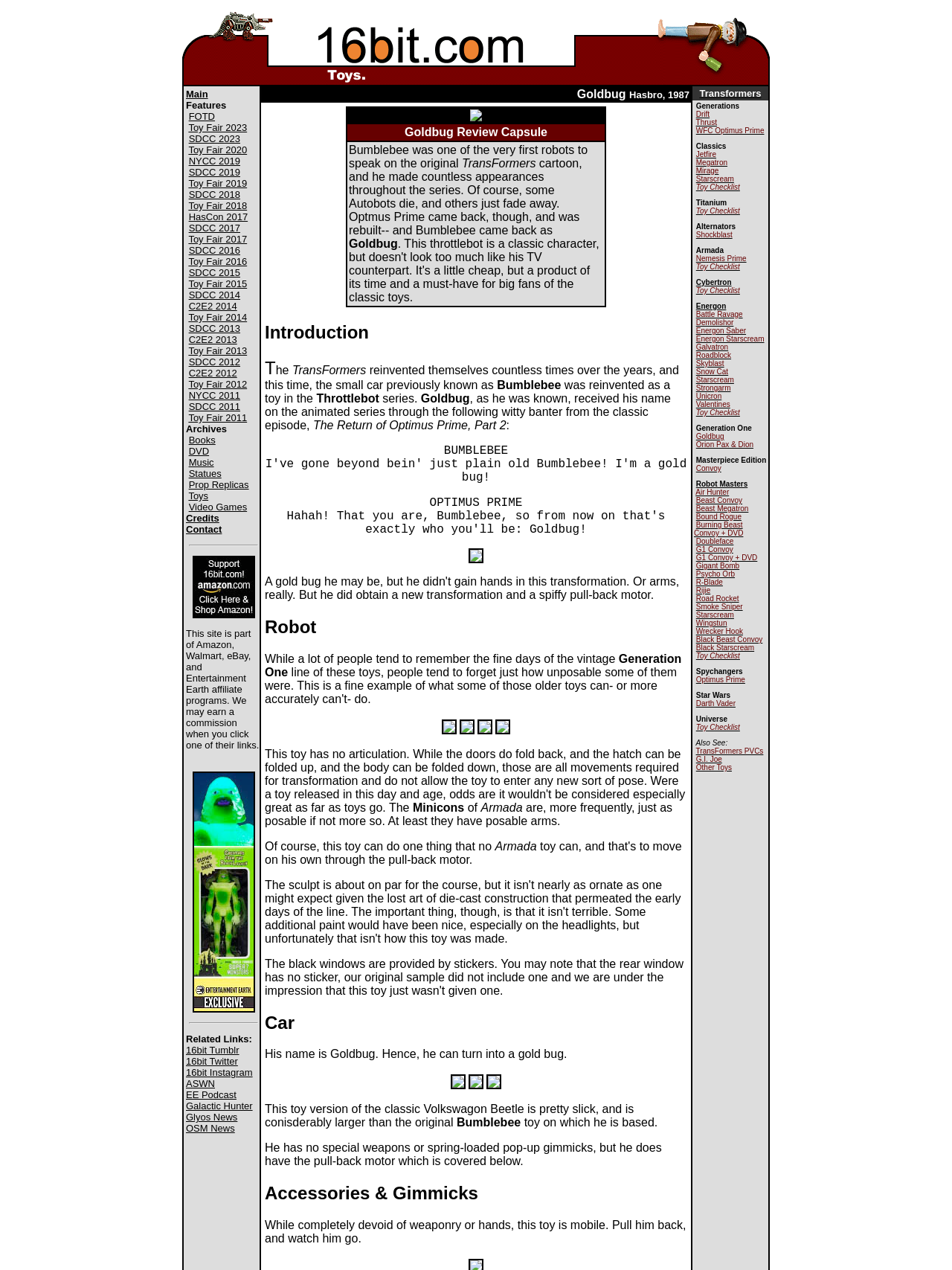Identify the bounding box coordinates of the region that needs to be clicked to carry out this instruction: "Click on the image of Goldbug from TransFormers Generation One". Provide these coordinates as four float numbers ranging from 0 to 1, i.e., [left, top, right, bottom].

[0.191, 0.005, 0.809, 0.068]